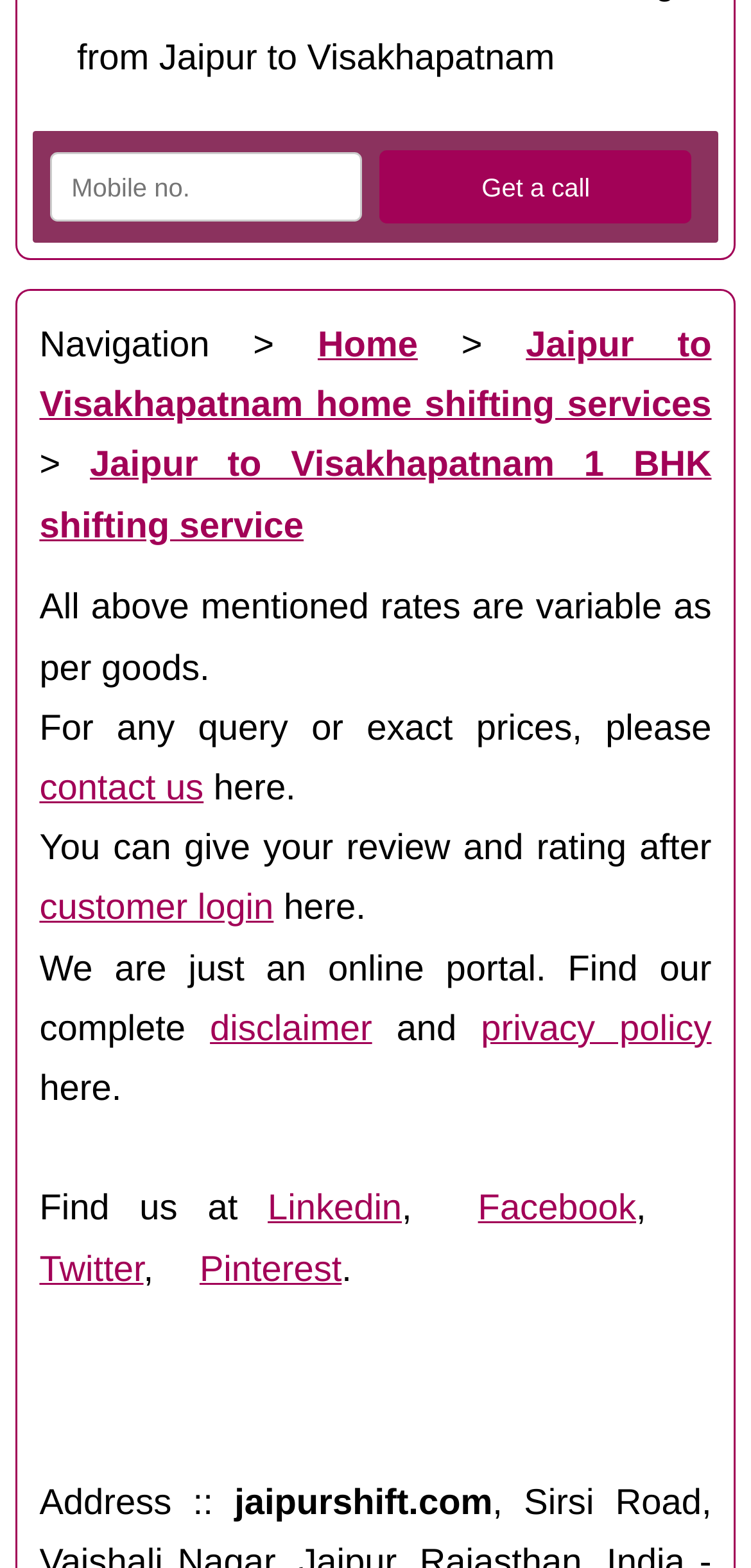Please identify the bounding box coordinates of the region to click in order to complete the given instruction: "Enter your mobile number". The coordinates should be four float numbers between 0 and 1, i.e., [left, top, right, bottom].

[0.068, 0.097, 0.483, 0.142]